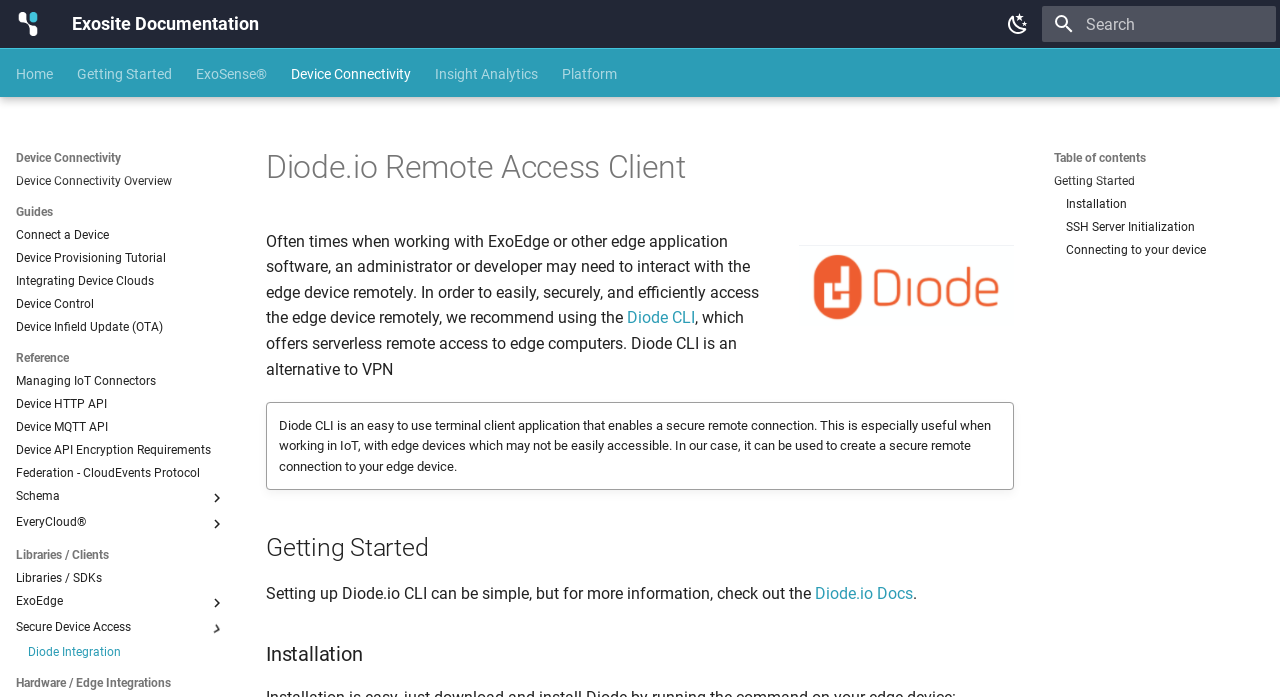Find the bounding box coordinates of the clickable area that will achieve the following instruction: "Learn about Device Connectivity".

[0.227, 0.093, 0.321, 0.119]